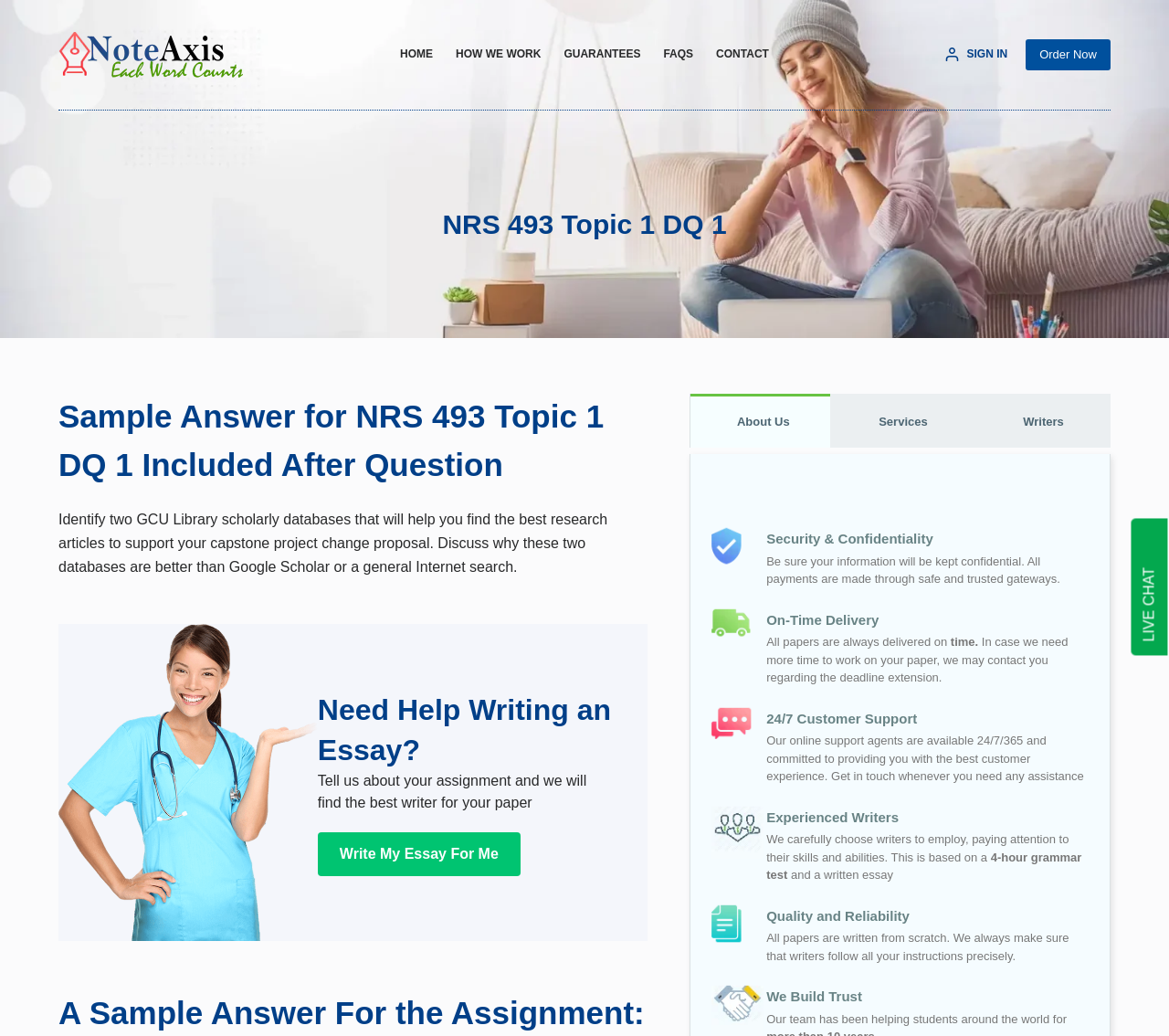How can users contact the website's support team?
Give a one-word or short-phrase answer derived from the screenshot.

24/7 Customer Support